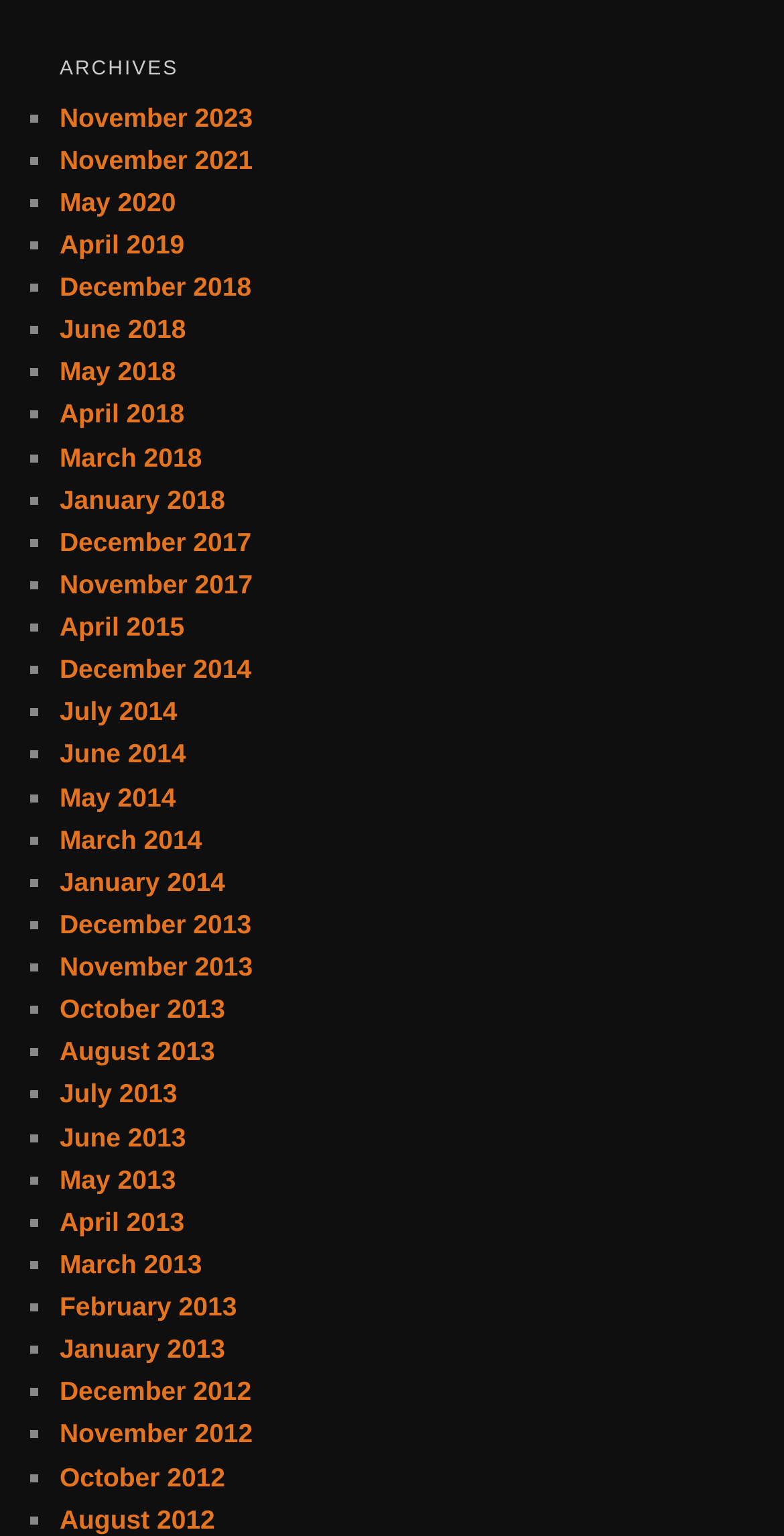What is the category of the webpage?
Based on the screenshot, respond with a single word or phrase.

Archives